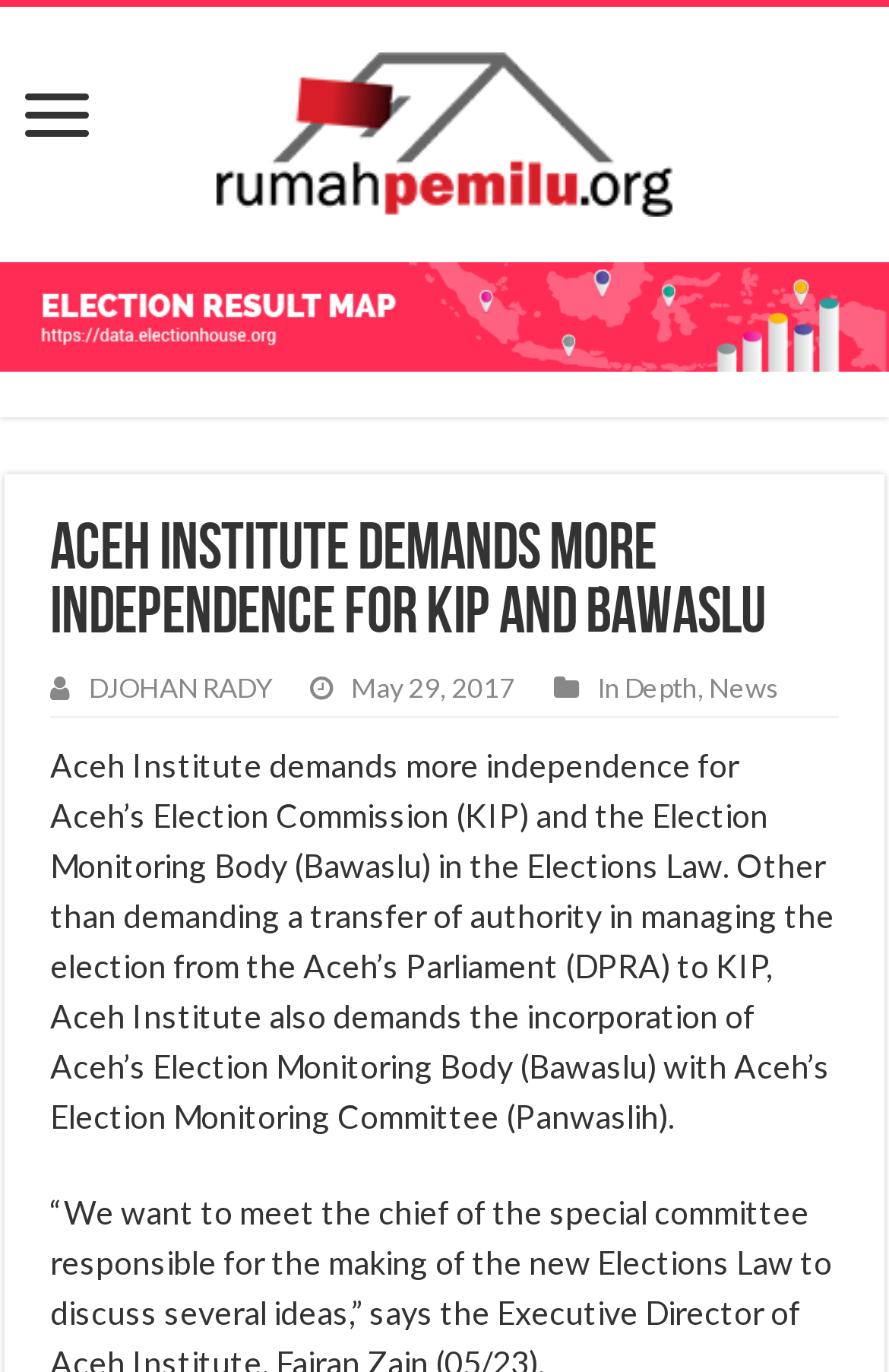What is the name of the author of the news article?
Look at the image and answer with only one word or phrase.

DJOHAN RADY